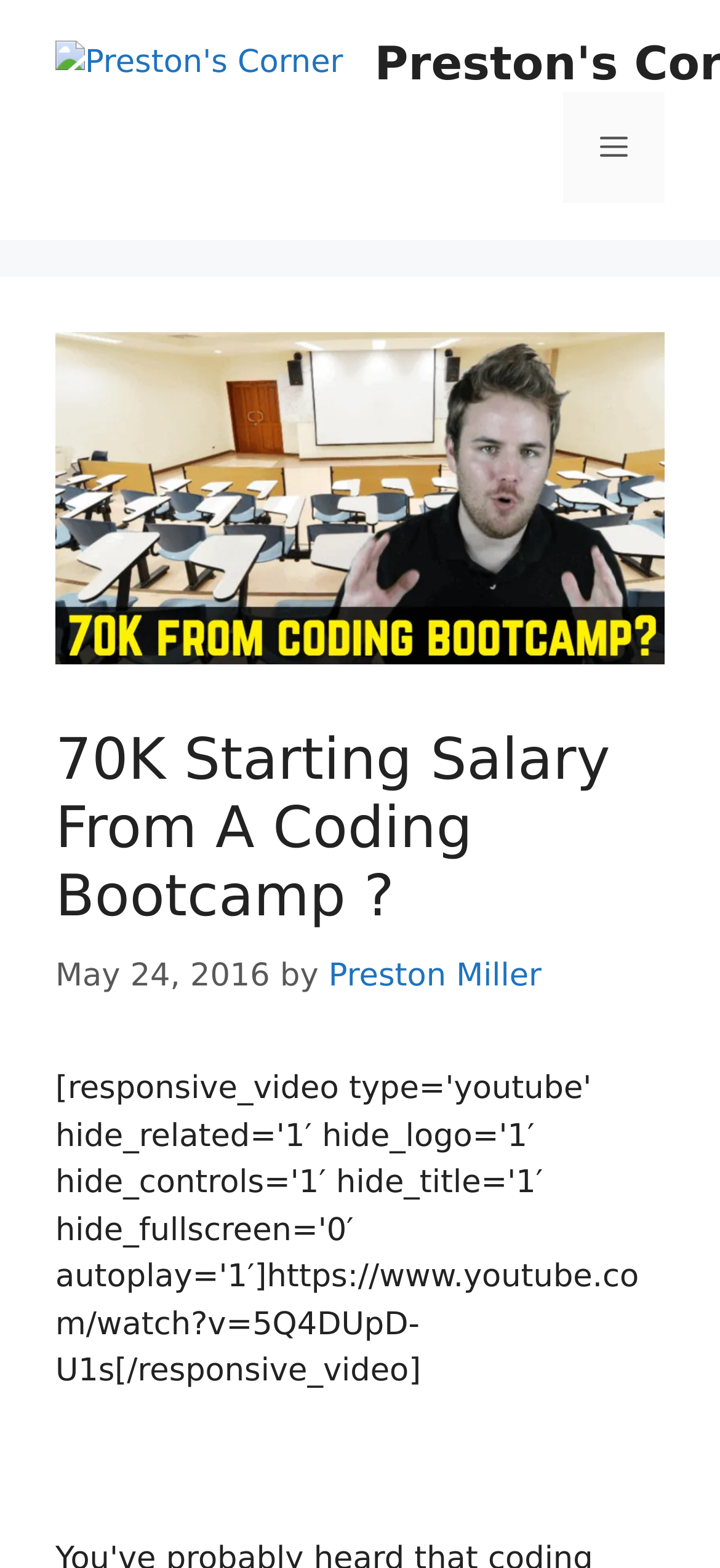Locate the headline of the webpage and generate its content.

70K Starting Salary From A Coding Bootcamp ?